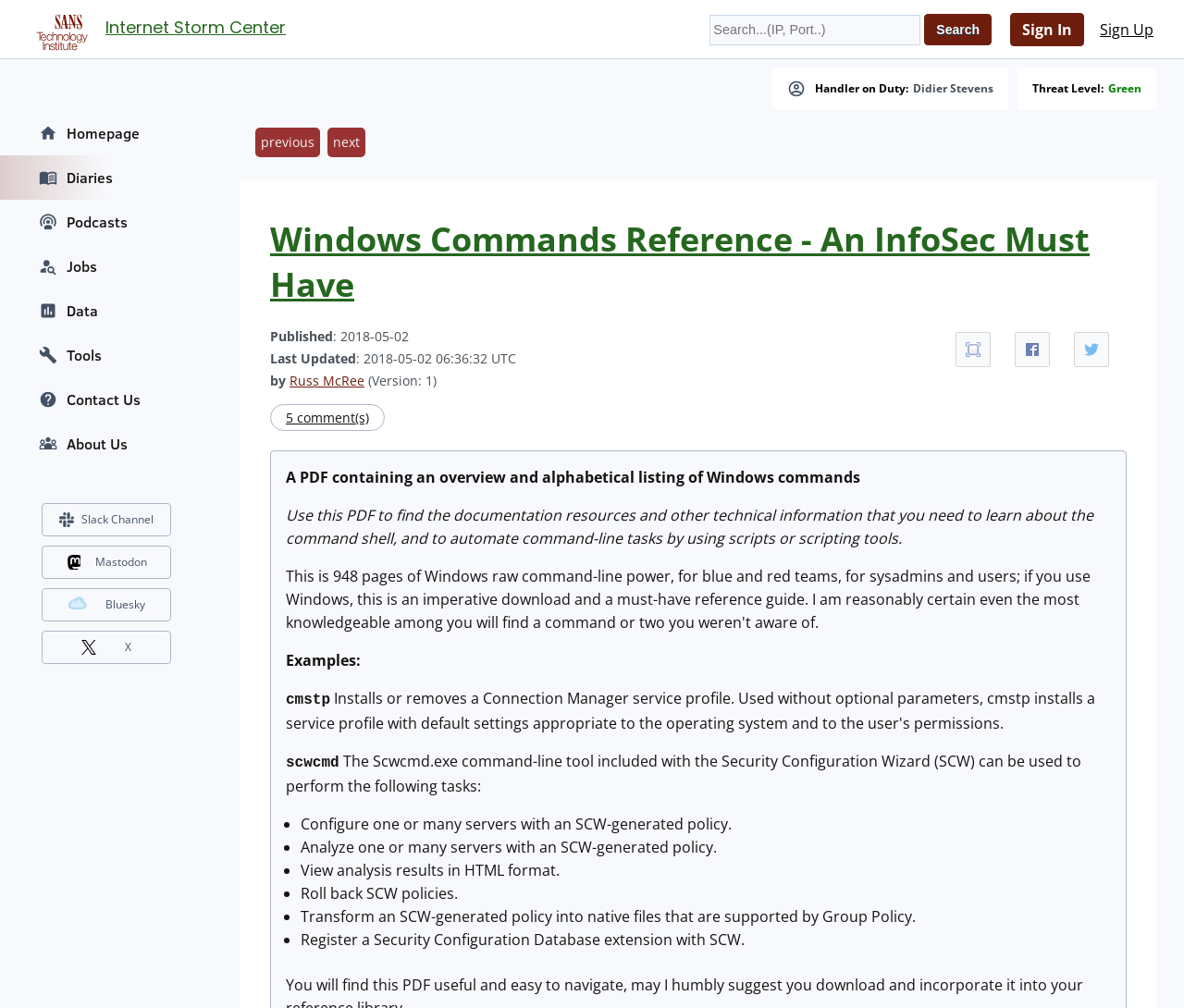Please identify the bounding box coordinates of the element's region that should be clicked to execute the following instruction: "Search for a command". The bounding box coordinates must be four float numbers between 0 and 1, i.e., [left, top, right, bottom].

[0.599, 0.014, 0.778, 0.044]